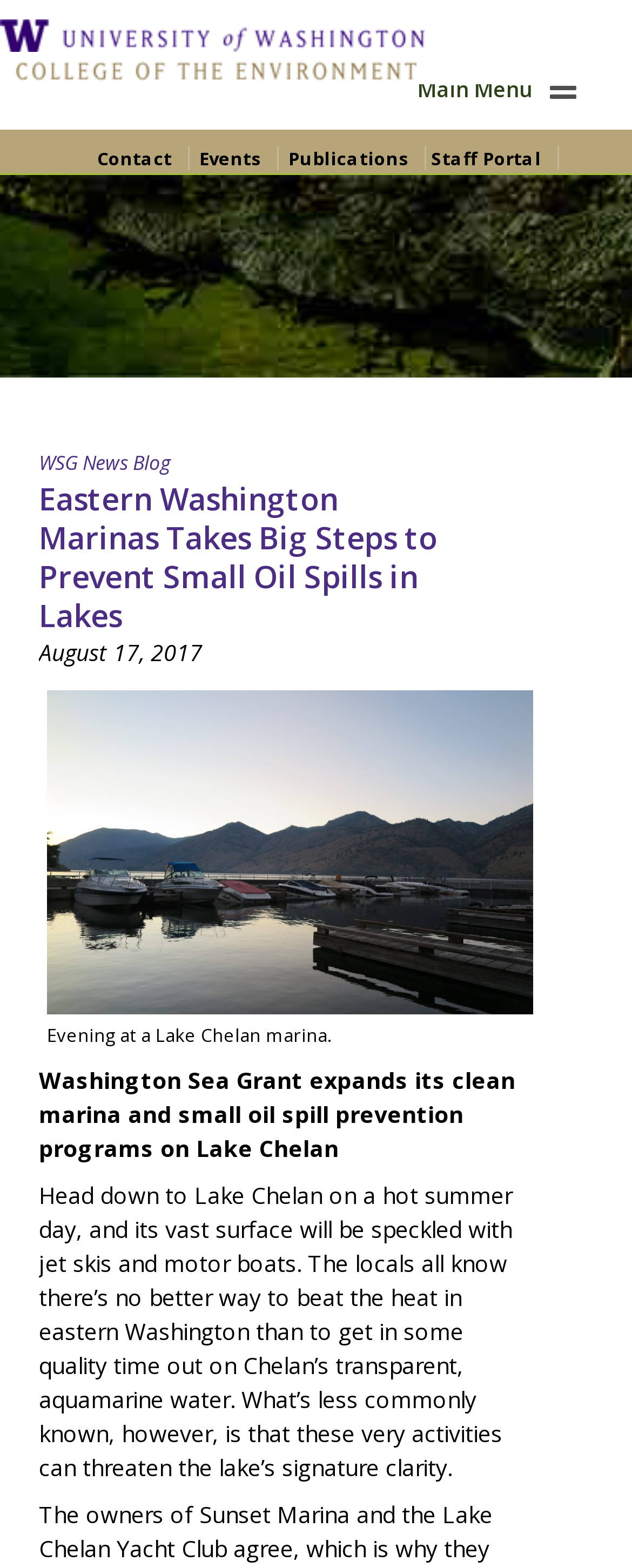Use the details in the image to answer the question thoroughly: 
What is the date mentioned in the article?

I found the answer by reading the text content of the webpage, specifically the date mentioned at the top of the article.